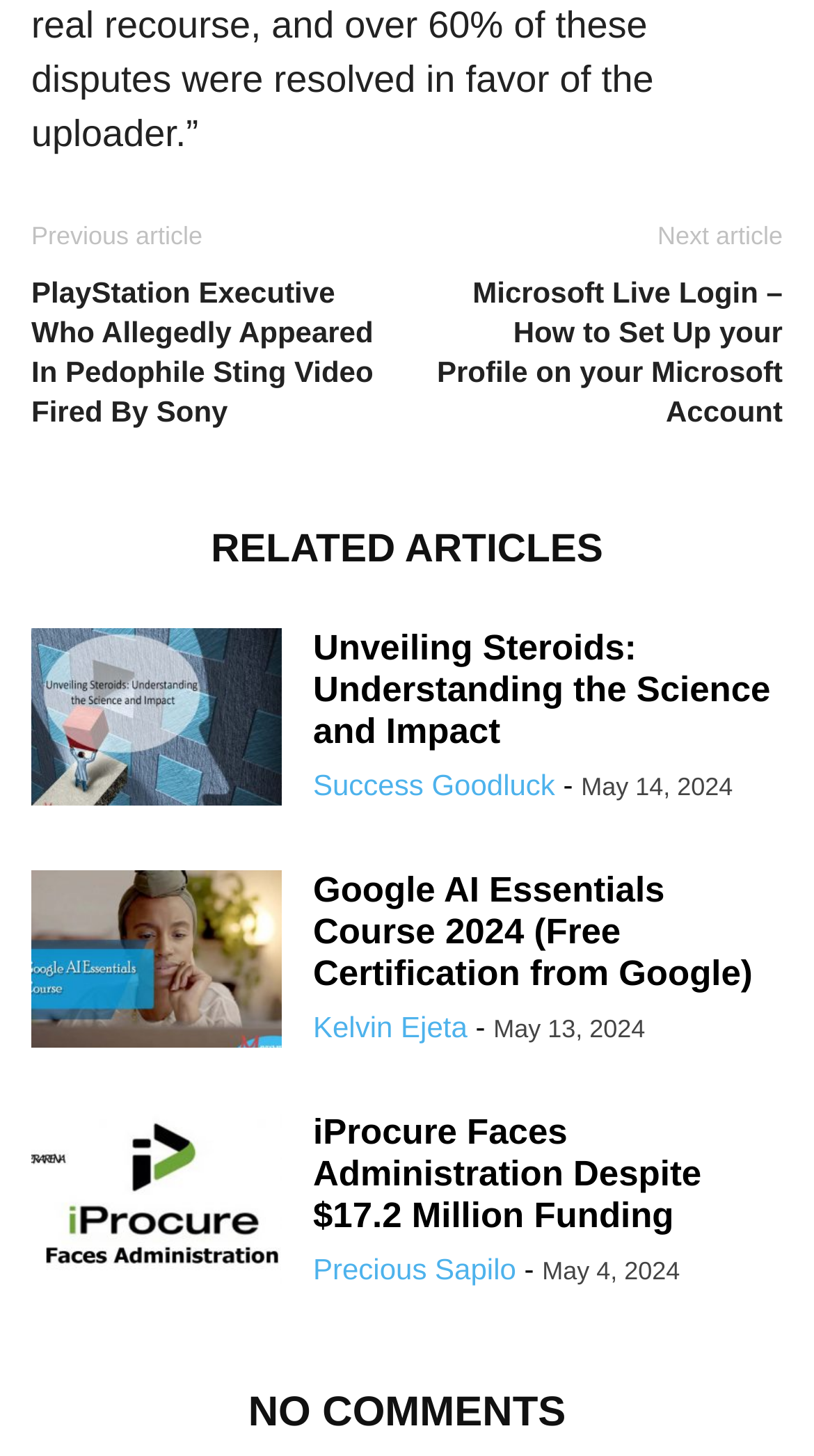Kindly provide the bounding box coordinates of the section you need to click on to fulfill the given instruction: "View the next article".

[0.808, 0.151, 0.962, 0.172]